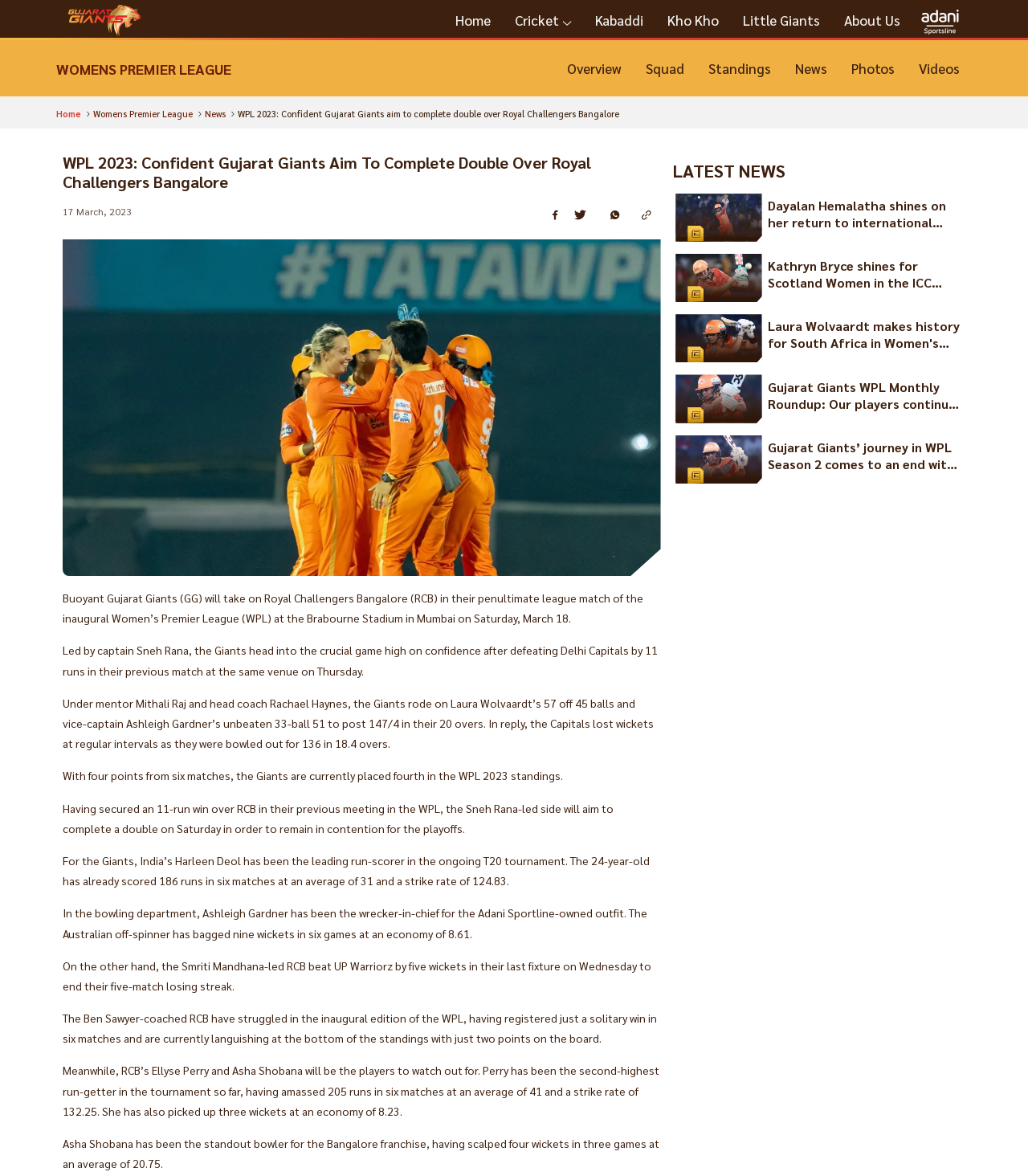Identify the bounding box coordinates of the region that should be clicked to execute the following instruction: "Read the news about Dayalan Hemalatha".

[0.747, 0.167, 0.937, 0.197]